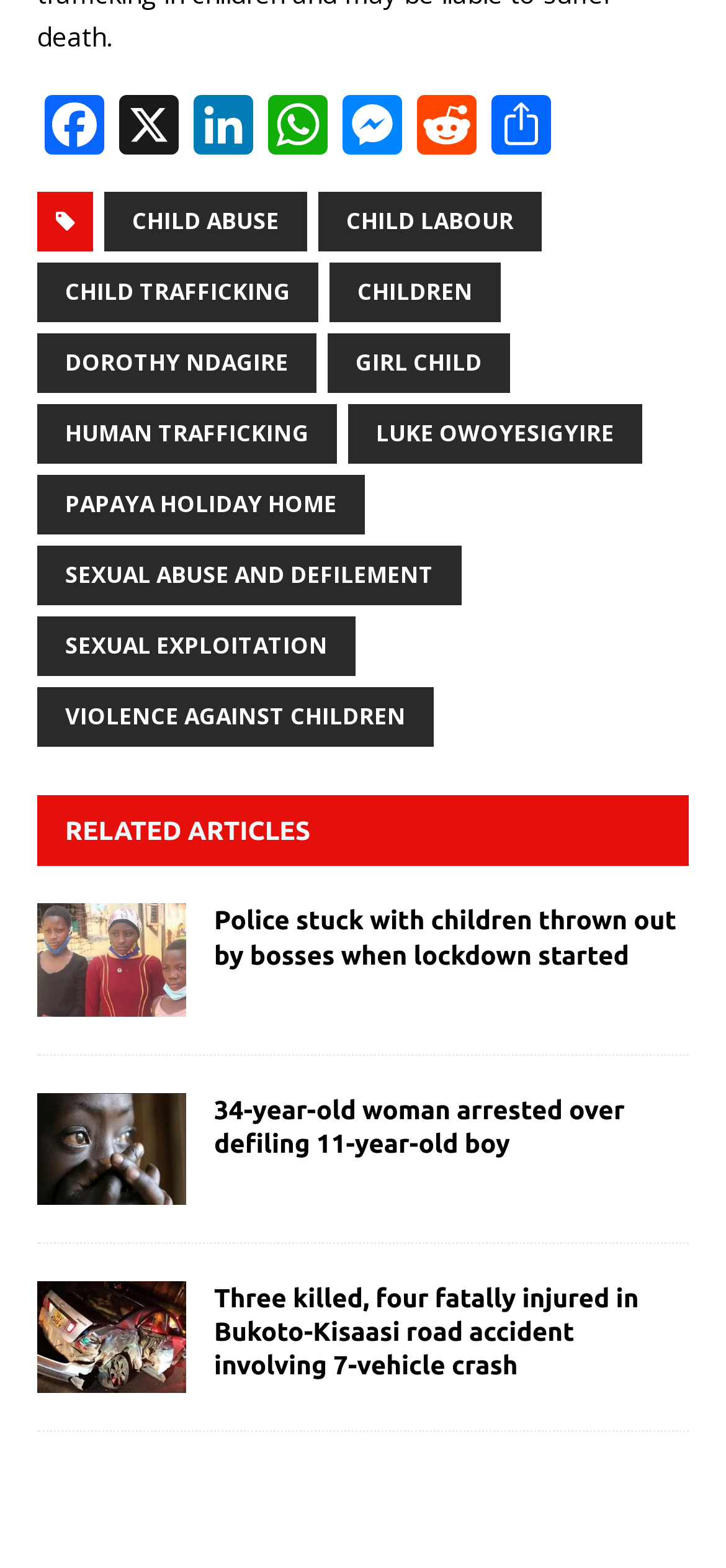What is the title of the first article?
Deliver a detailed and extensive answer to the question.

The first article element has a heading with the text 'Police stuck with children thrown out by bosses when lockdown started', which is the title of the first article.